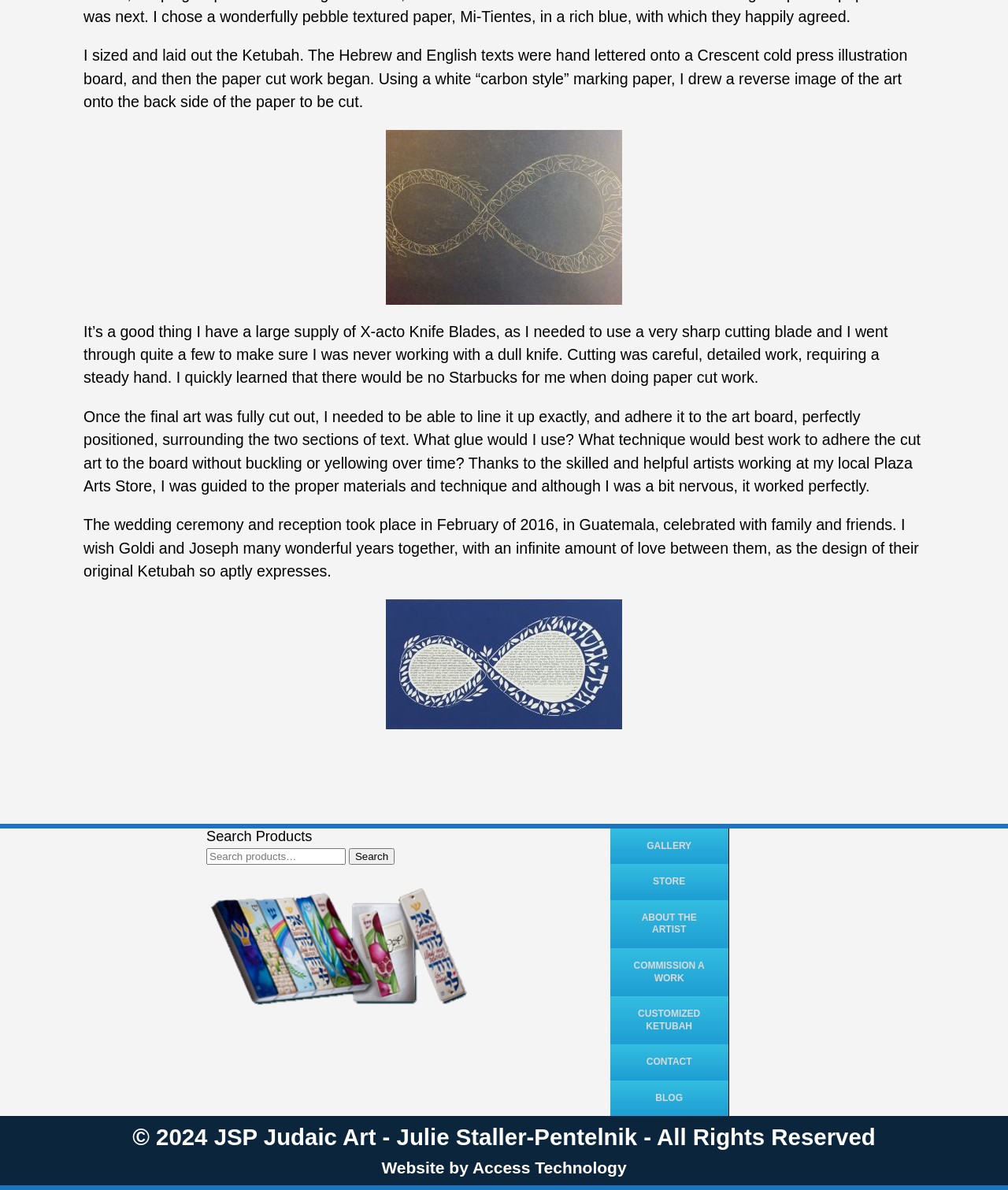Find the bounding box coordinates for the element that must be clicked to complete the instruction: "View the gallery". The coordinates should be four float numbers between 0 and 1, indicated as [left, top, right, bottom].

[0.605, 0.696, 0.722, 0.726]